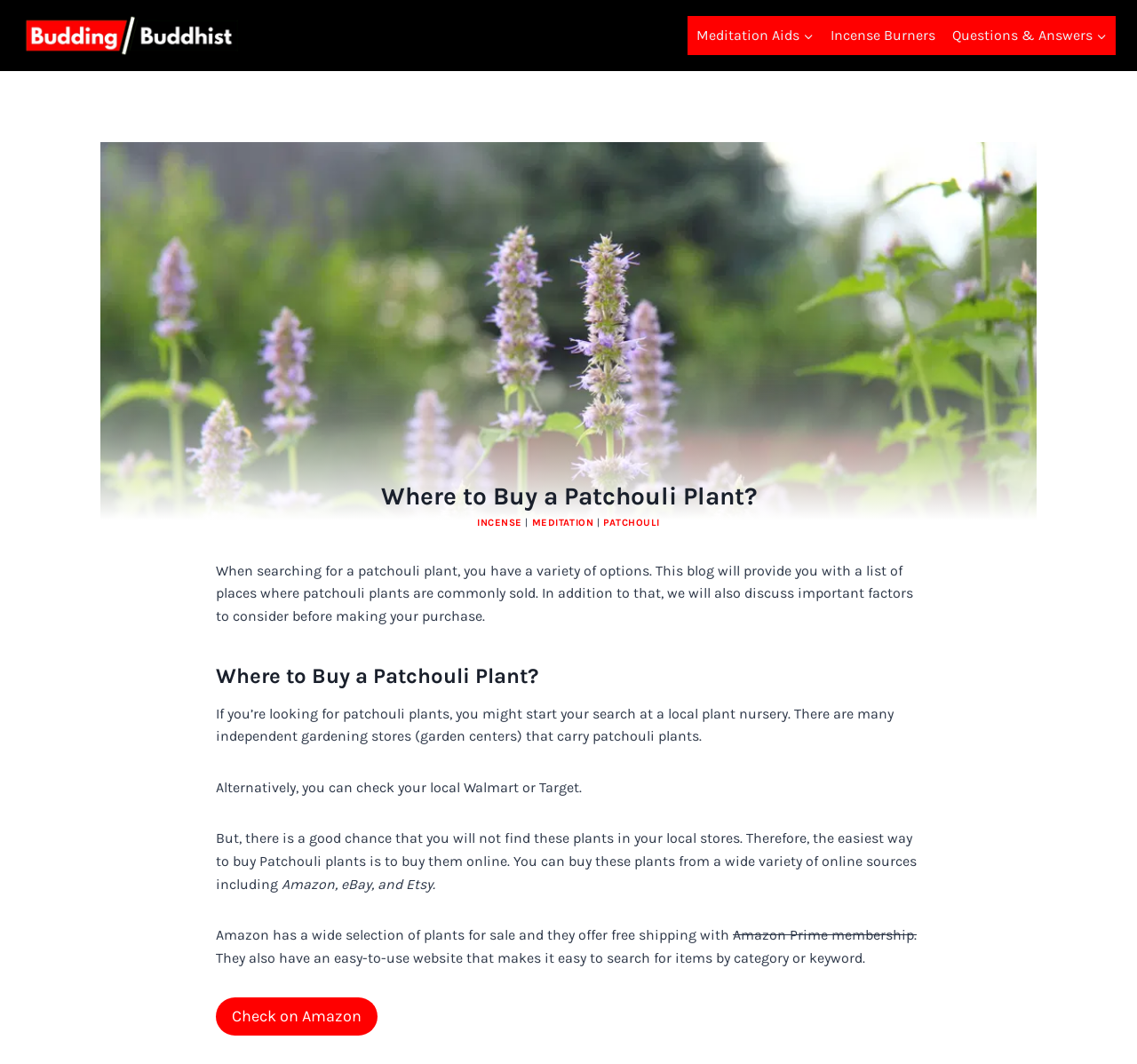Please identify the bounding box coordinates of the clickable region that I should interact with to perform the following instruction: "Open the child menu of Meditation Aids". The coordinates should be expressed as four float numbers between 0 and 1, i.e., [left, top, right, bottom].

[0.703, 0.015, 0.716, 0.052]